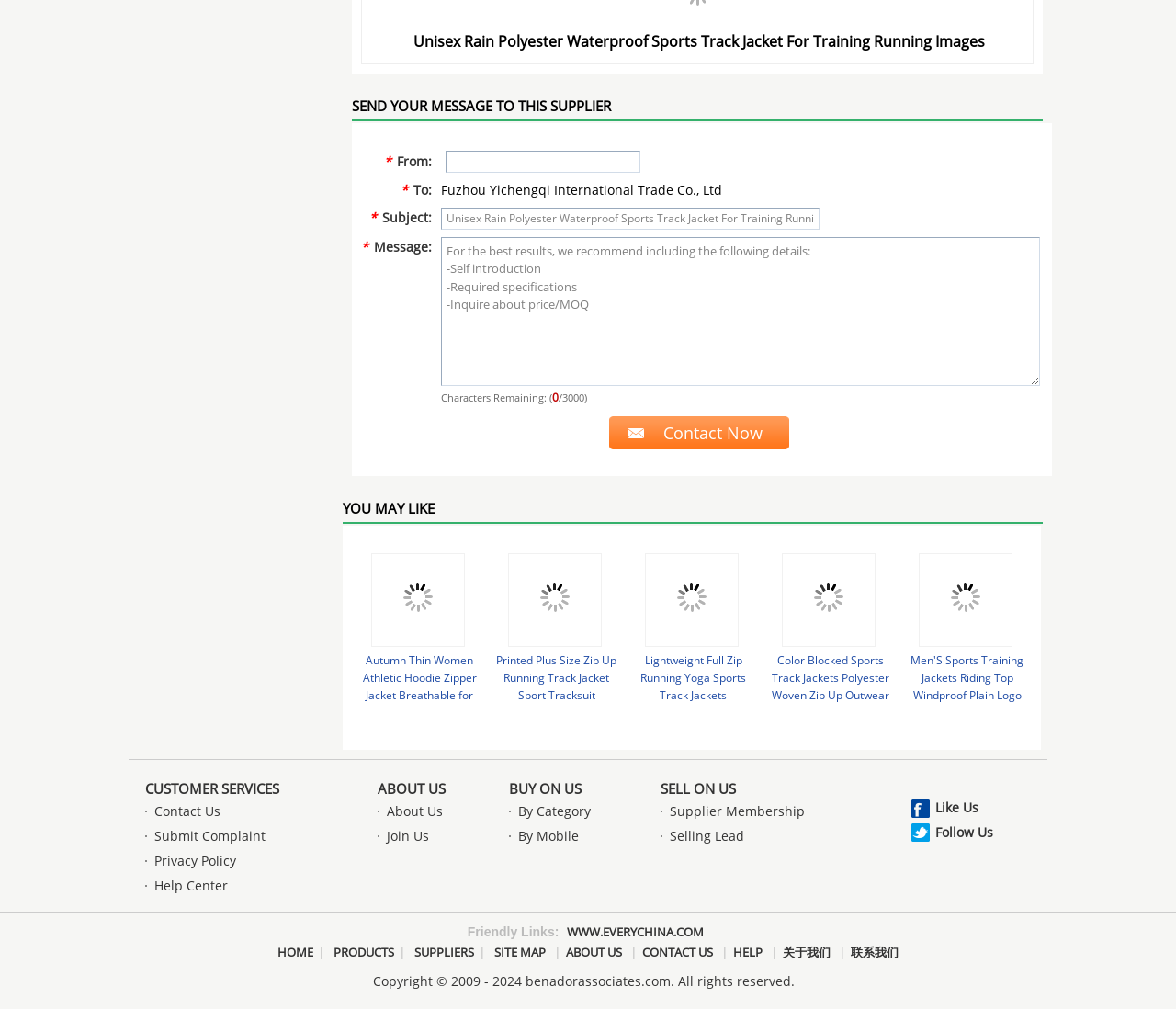Using the description: "Sell On Us", determine the UI element's bounding box coordinates. Ensure the coordinates are in the format of four float numbers between 0 and 1, i.e., [left, top, right, bottom].

[0.562, 0.772, 0.626, 0.79]